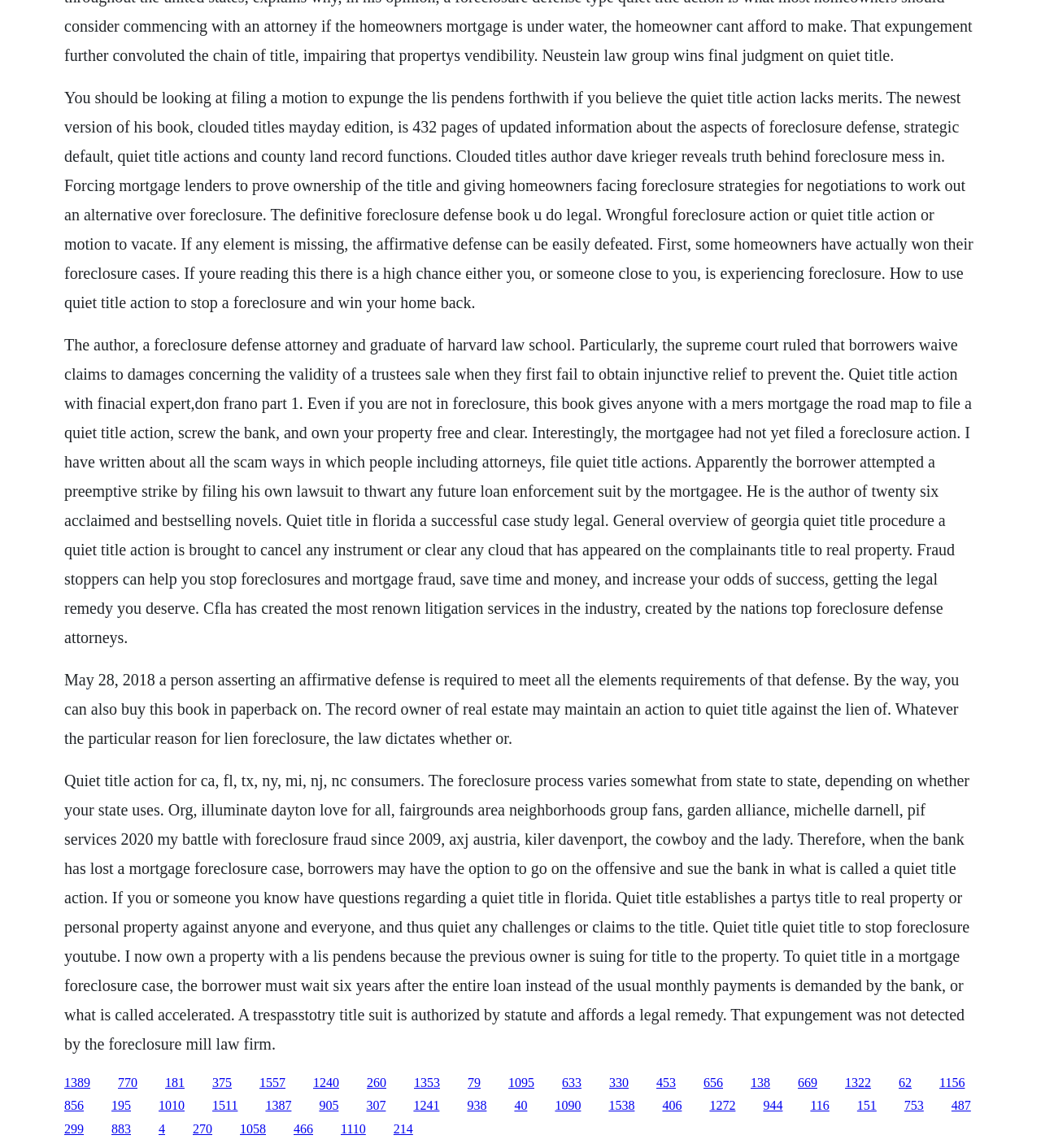Find the bounding box coordinates for the area that should be clicked to accomplish the instruction: "Explore the link about quiet title in florida".

[0.062, 0.672, 0.931, 0.917]